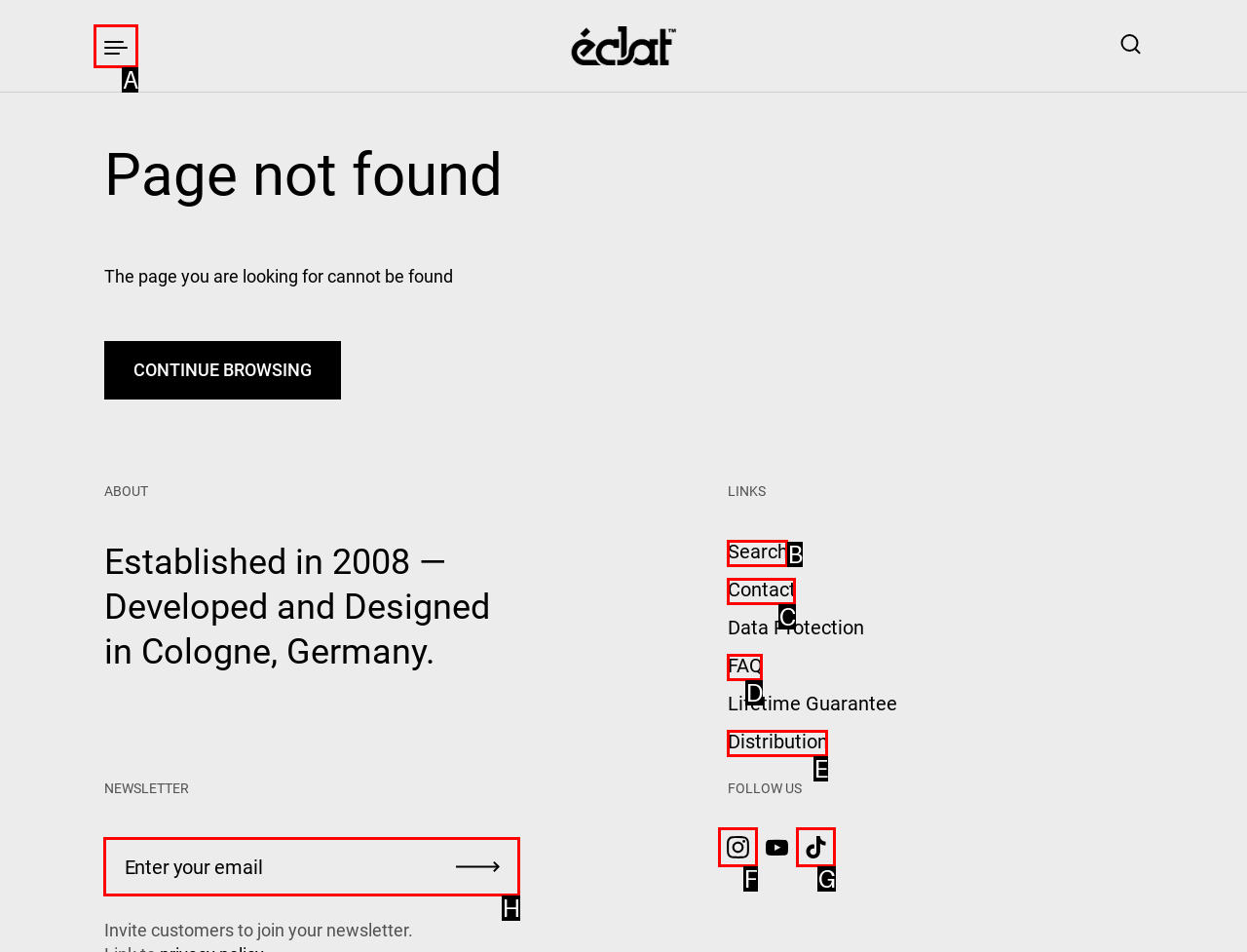For the instruction: Enter your email, determine the appropriate UI element to click from the given options. Respond with the letter corresponding to the correct choice.

H